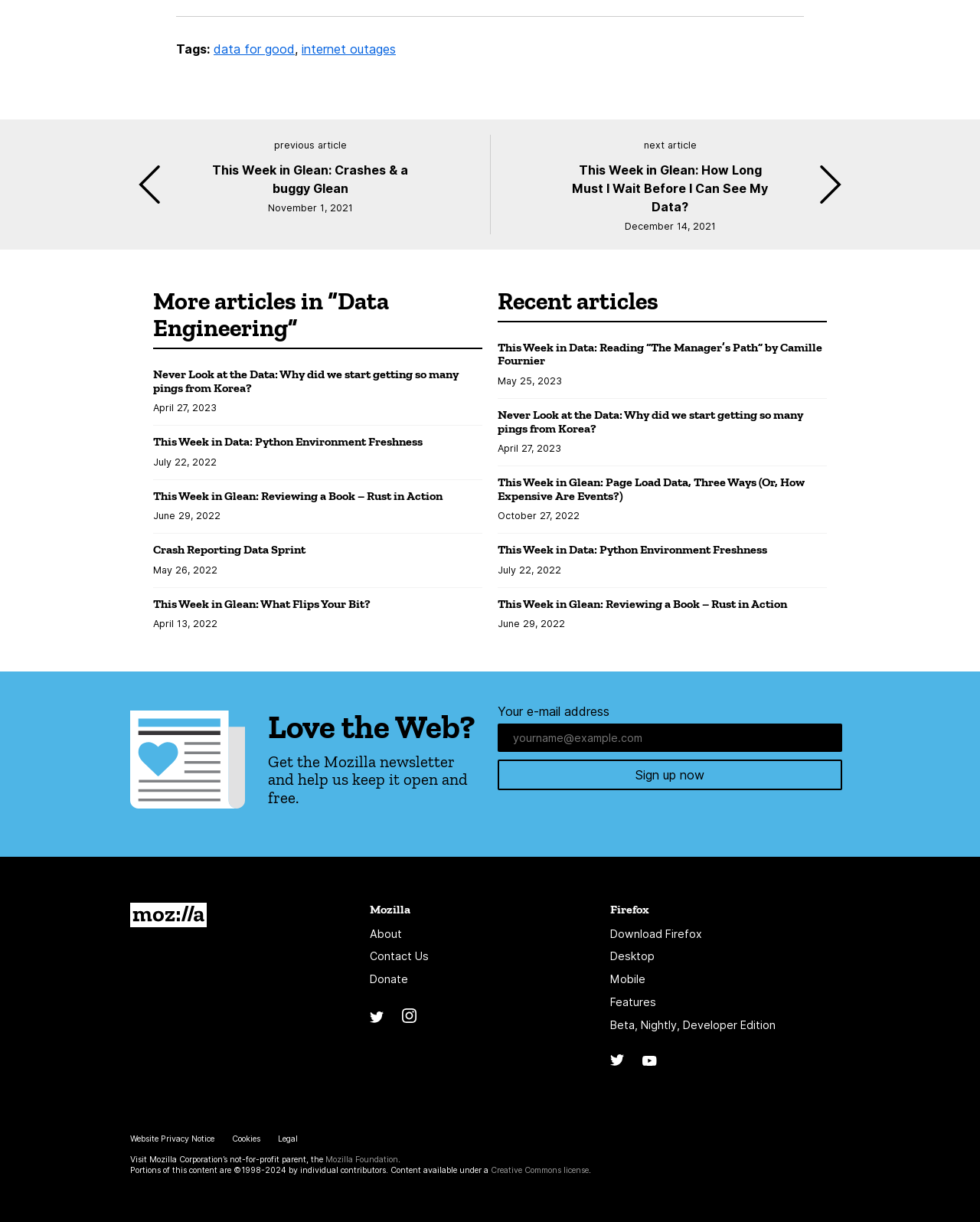Using the element description: "Download Firefox", determine the bounding box coordinates for the specified UI element. The coordinates should be four float numbers between 0 and 1, [left, top, right, bottom].

[0.622, 0.759, 0.716, 0.769]